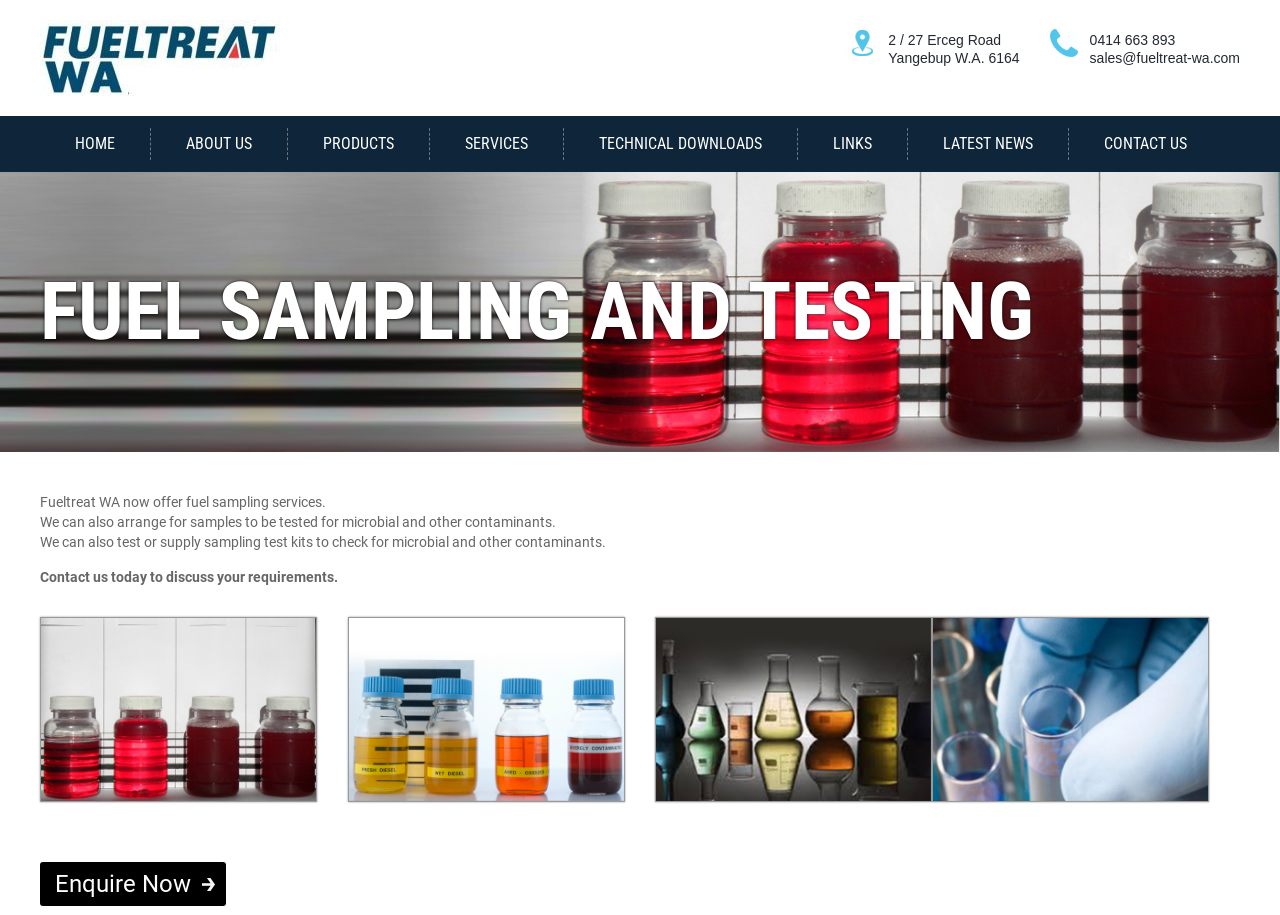Please provide the main heading of the webpage content.

FUEL SAMPLING AND TESTING